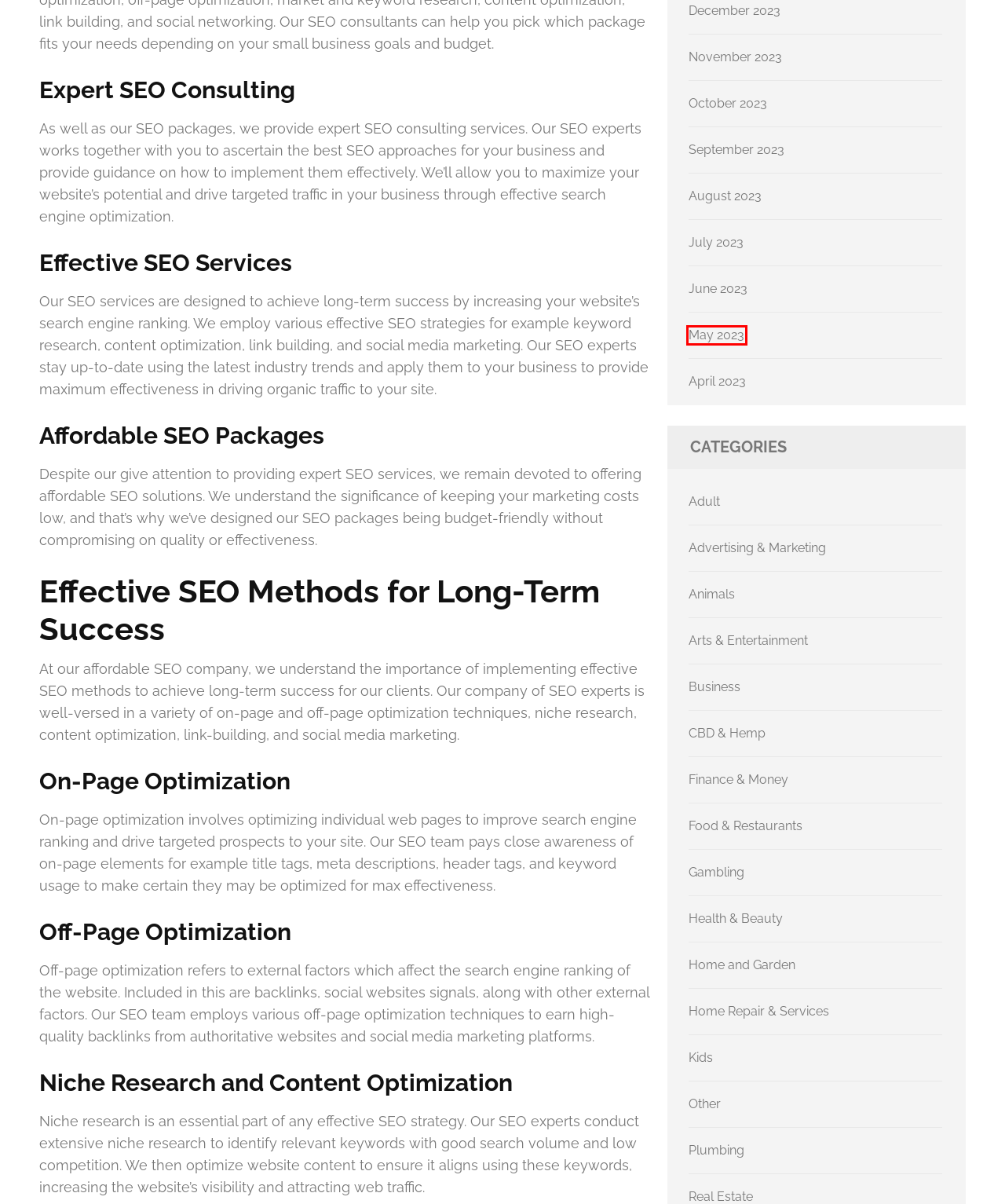Given a screenshot of a webpage with a red bounding box around a UI element, please identify the most appropriate webpage description that matches the new webpage after you click on the element. Here are the candidates:
A. November 2023 – BuzzTrack
B. Kids – BuzzTrack
C. Animals – BuzzTrack
D. April 2023 – BuzzTrack
E. Health & Beauty – BuzzTrack
F. December 2023 – BuzzTrack
G. August 2023 – BuzzTrack
H. May 2023 – BuzzTrack

H